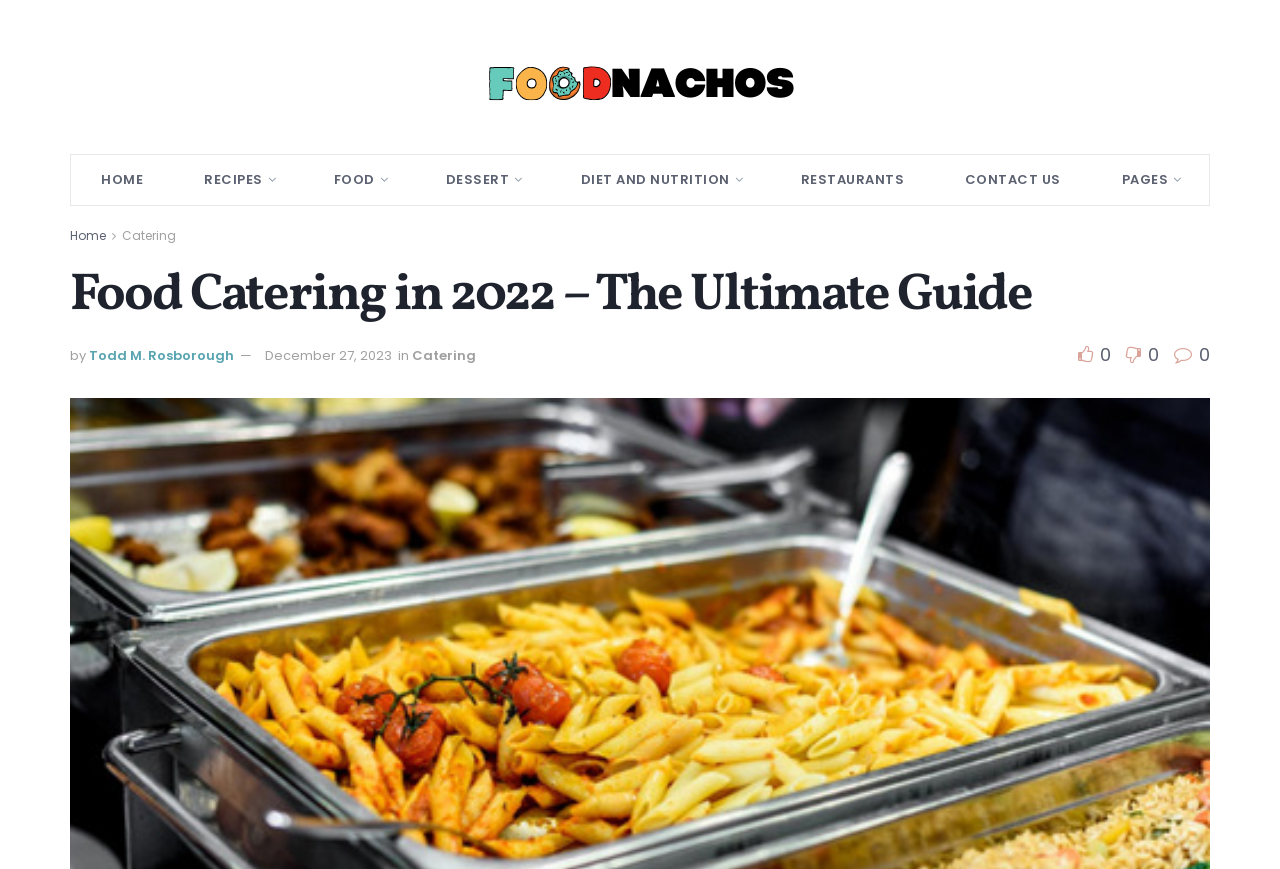Refer to the screenshot and give an in-depth answer to this question: What is the topic of the article?

The topic of the article can be inferred from the main heading, which says 'Food Catering in 2022 – The Ultimate Guide', and also from the links in the top navigation menu, which include 'Catering'.